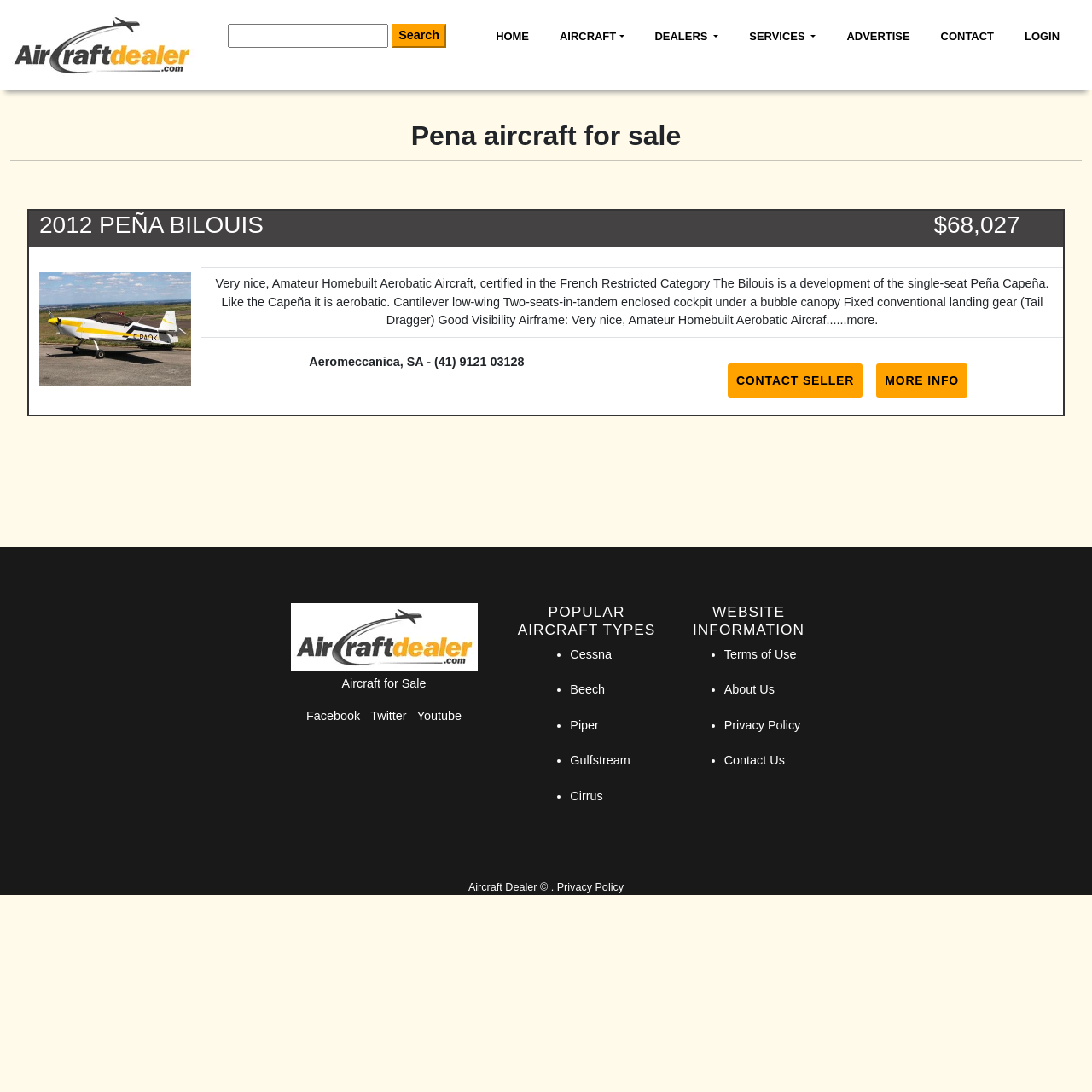What is the price of the 2012 PEÑA BILOUIS aircraft?
Please provide a comprehensive answer based on the visual information in the image.

The price of the 2012 PEÑA BILOUIS aircraft can be found in the main content section of the webpage, where it is written as a heading '$68,027'.